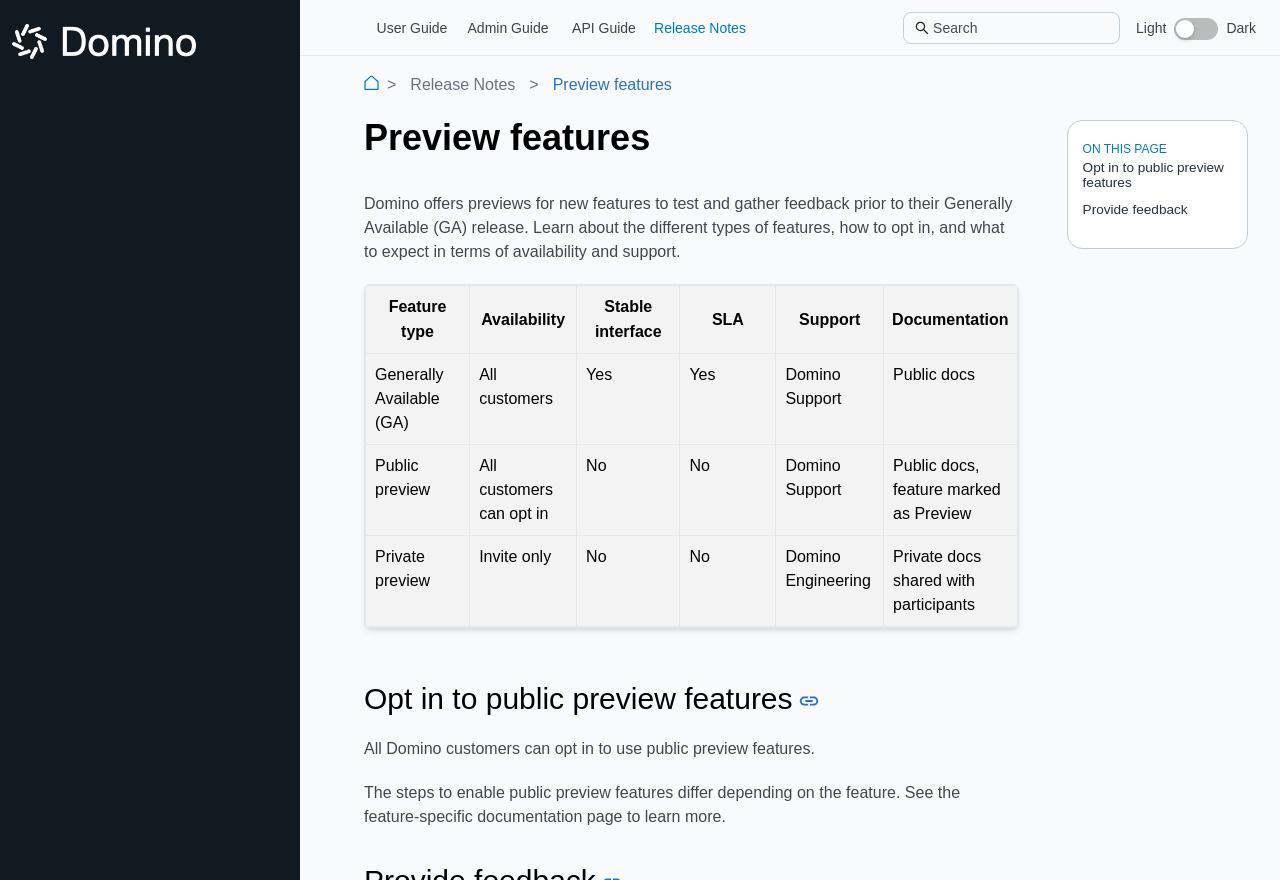Could you determine the bounding box coordinates of the clickable element to complete the instruction: "View the 'Release Notes'"? Provide the coordinates as four float numbers between 0 and 1, i.e., [left, top, right, bottom].

[0.509, 0.021, 0.584, 0.04]